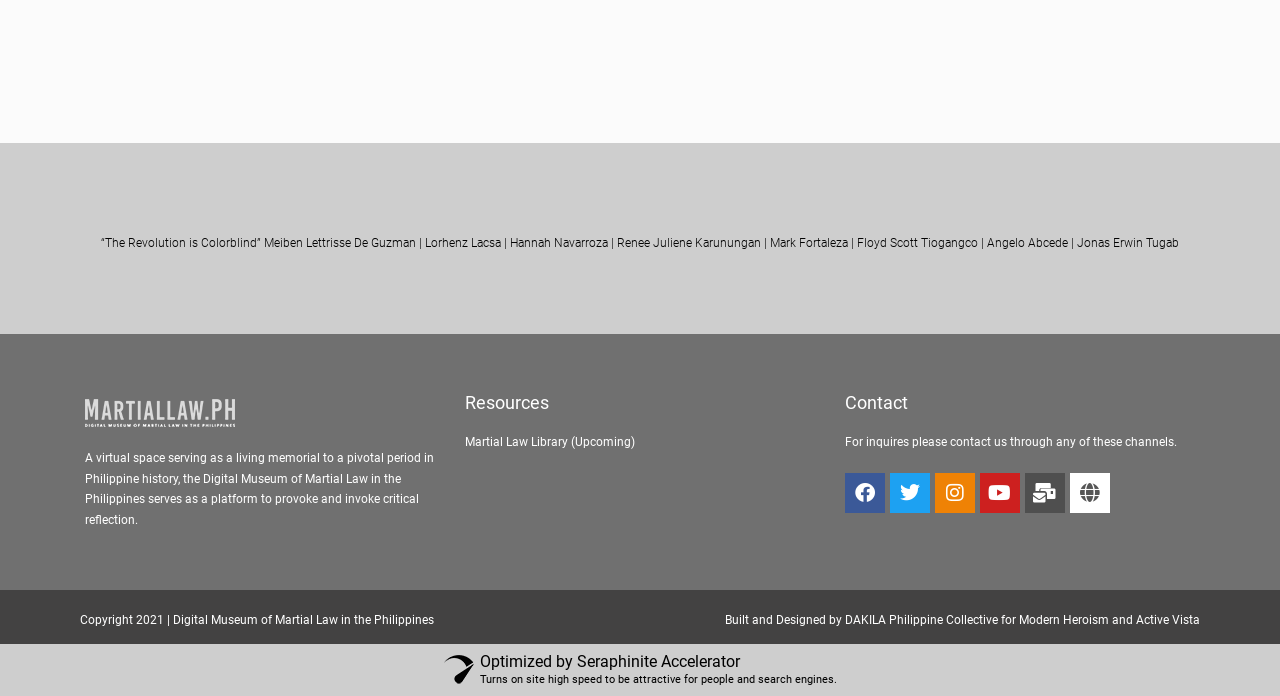Who designed and built the Digital Museum?
Look at the image and respond with a single word or a short phrase.

DAKILA Philippine Collective for Modern Heroism and Active Vista